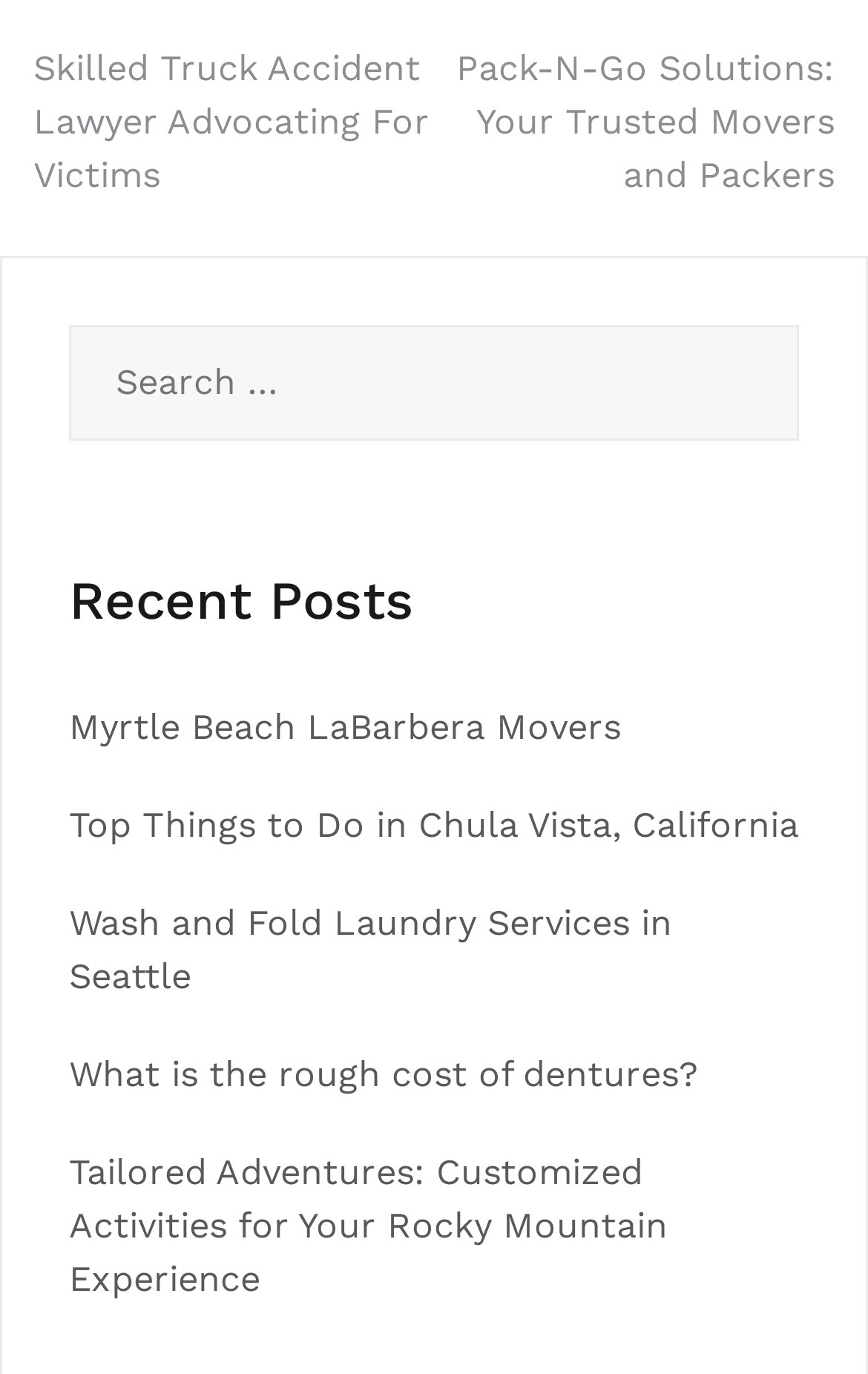Please identify the bounding box coordinates of the element's region that should be clicked to execute the following instruction: "Explore Pack-N-Go Solutions". The bounding box coordinates must be four float numbers between 0 and 1, i.e., [left, top, right, bottom].

[0.526, 0.034, 0.962, 0.143]